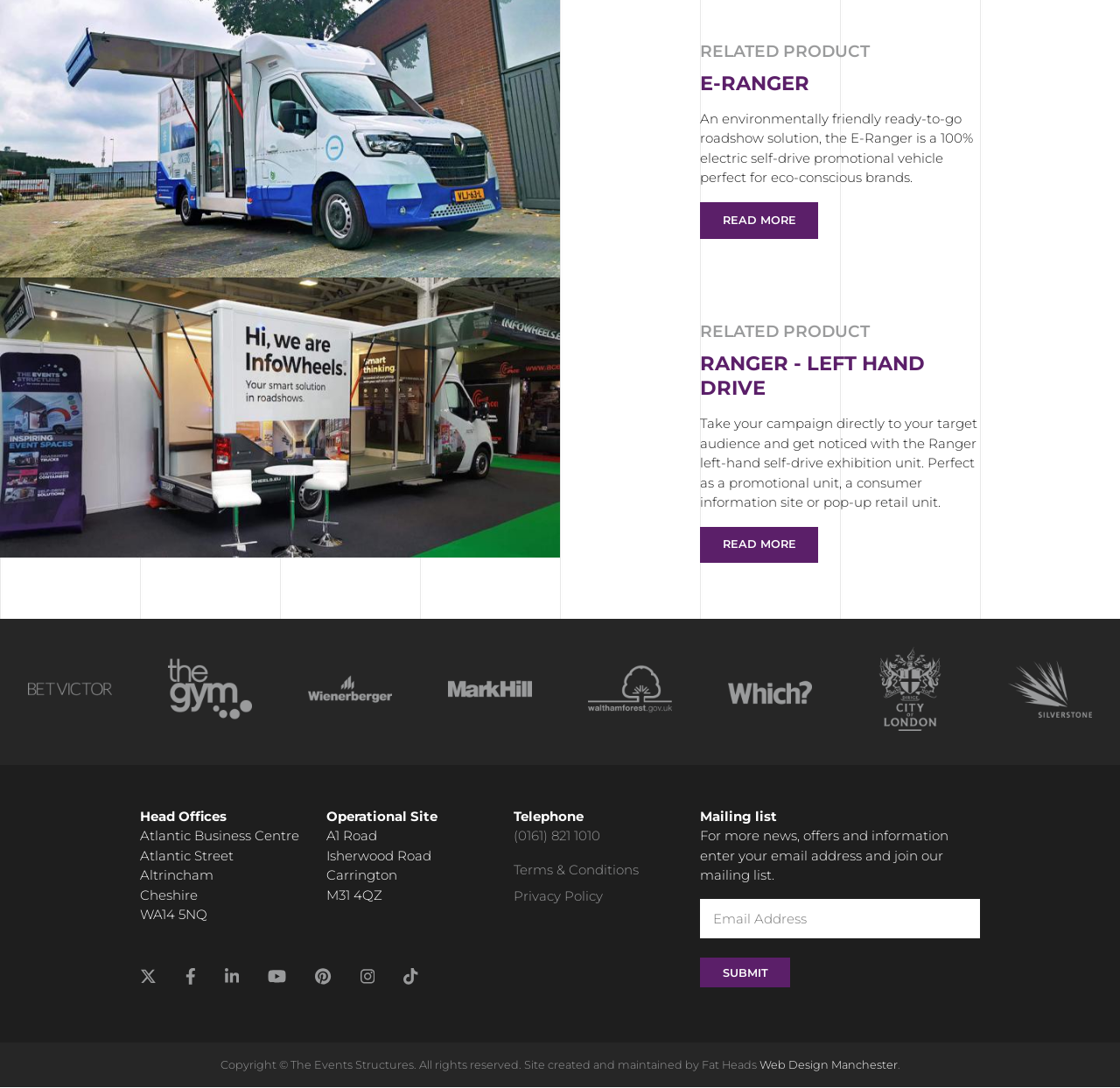What is the address of the Head Offices?
Look at the screenshot and give a one-word or phrase answer.

Atlantic Business Centre, Atlantic Street, Altrincham, Cheshire, WA14 5NQ